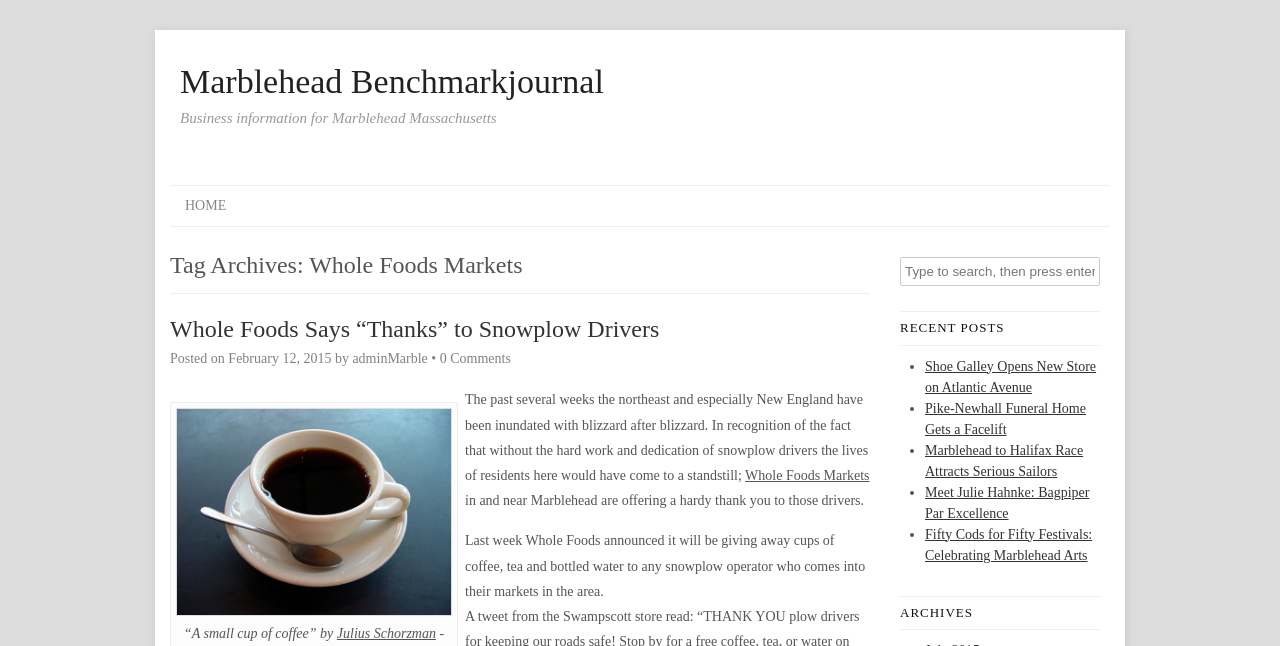Construct a comprehensive caption that outlines the webpage's structure and content.

The webpage appears to be a blog or news article page, with a focus on Marblehead, Massachusetts. At the top, there is a header section with a link to "Marblehead Benchmarkjournal" and a brief description of the page's content, "Business information for Marblehead Massachusetts". Below this, there is a navigation menu with a link to "HOME".

The main content of the page is a blog post titled "Whole Foods Says “Thanks” to Snowplow Drivers", which is an article about Whole Foods Markets in Marblehead offering a thank you to snowplow drivers by giving away cups of coffee, tea, and bottled water. The article is accompanied by an image of a cup of coffee.

The article is divided into sections, with the main content in the middle of the page. There are several links and text elements, including the article's title, a "Posted on" date, and a "by" author credit. There is also a link to "0 Comments" and a link to the original image source on Wikimedia Commons.

To the right of the main content, there is a sidebar with a search box and a heading "RECENT POSTS". Below this, there are several links to other articles, including "Shoe Galley Opens New Store on Atlantic Avenue", "Pike-Newhall Funeral Home Gets a Facelift", and others.

At the bottom of the page, there is a heading "ARCHIVES", but no further content is provided.